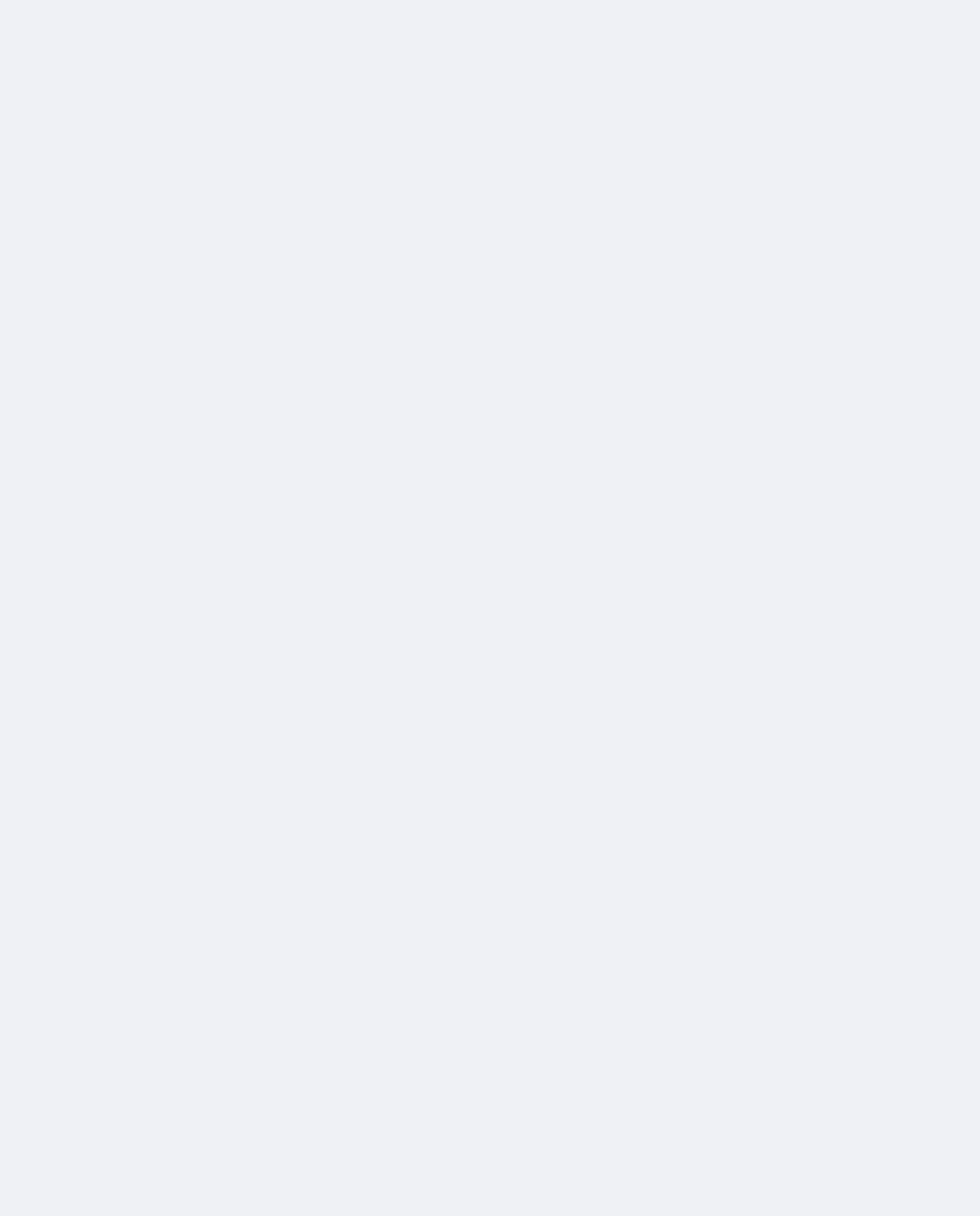Please find the bounding box coordinates of the element's region to be clicked to carry out this instruction: "View the image related to Duchess Kate apologizes for missing the Trooping the Colour parade".

[0.321, 0.725, 0.488, 0.801]